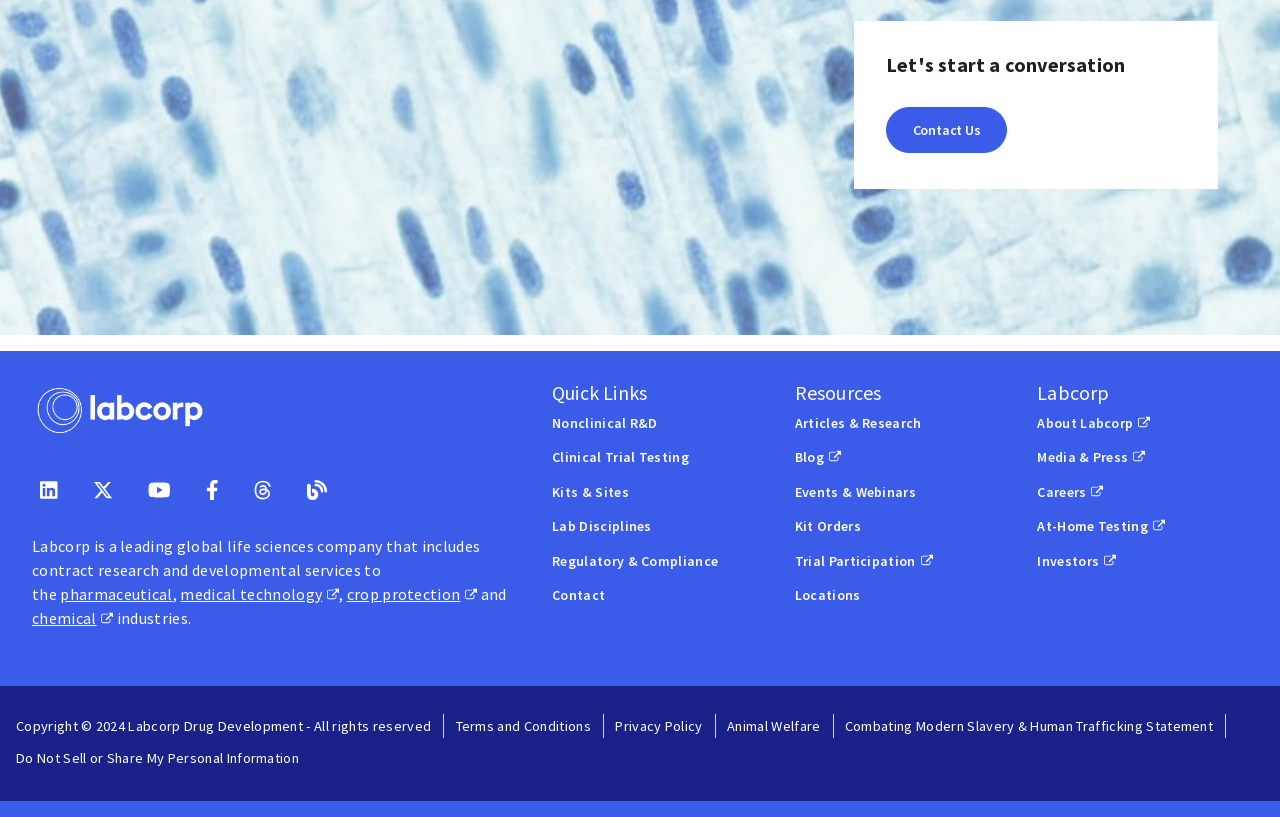Highlight the bounding box coordinates of the region I should click on to meet the following instruction: "Learn about Nonclinical R&D".

[0.431, 0.503, 0.596, 0.532]